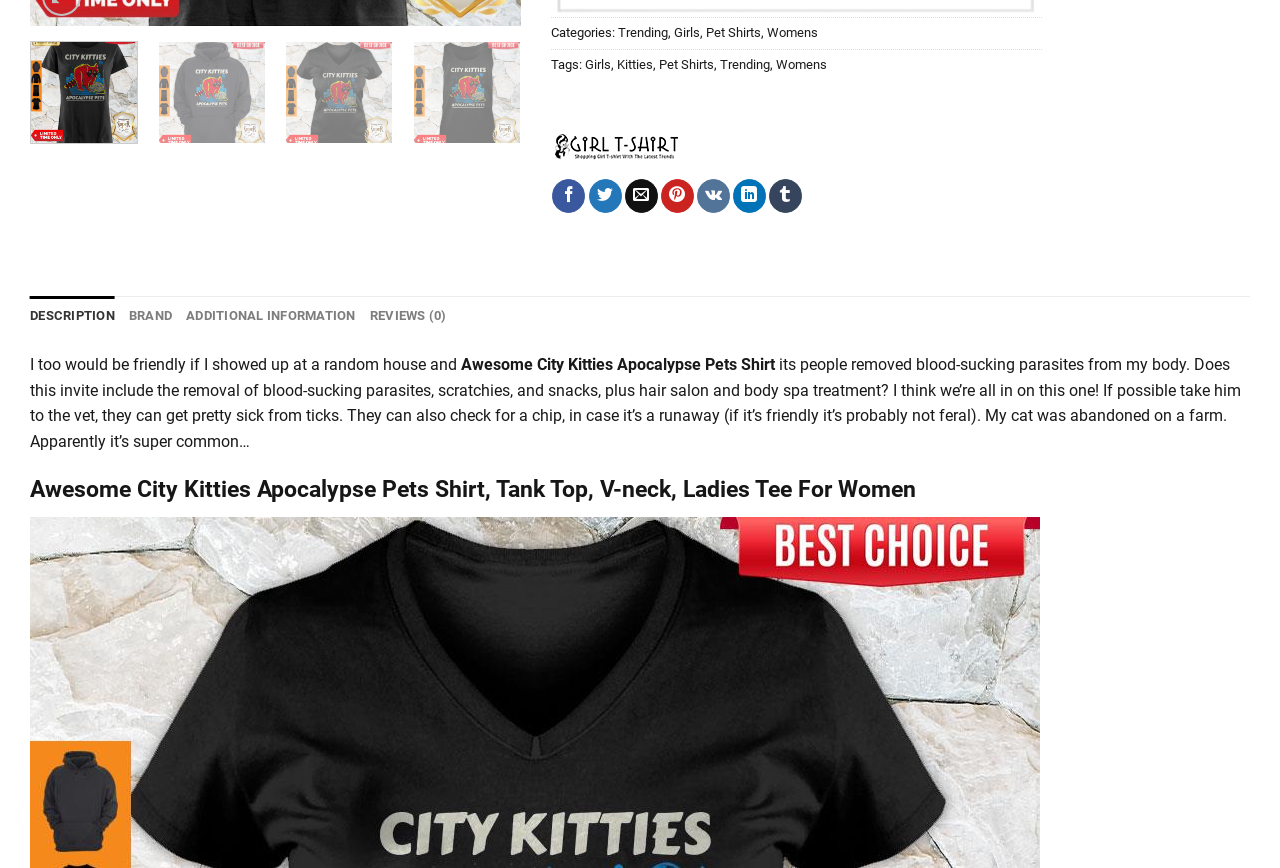Determine the bounding box coordinates for the UI element with the following description: "About us". The coordinates should be four float numbers between 0 and 1, represented as [left, top, right, bottom].

None